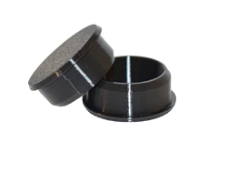Please give a one-word or short phrase response to the following question: 
What is the regular price of the swingarm plugs?

$15